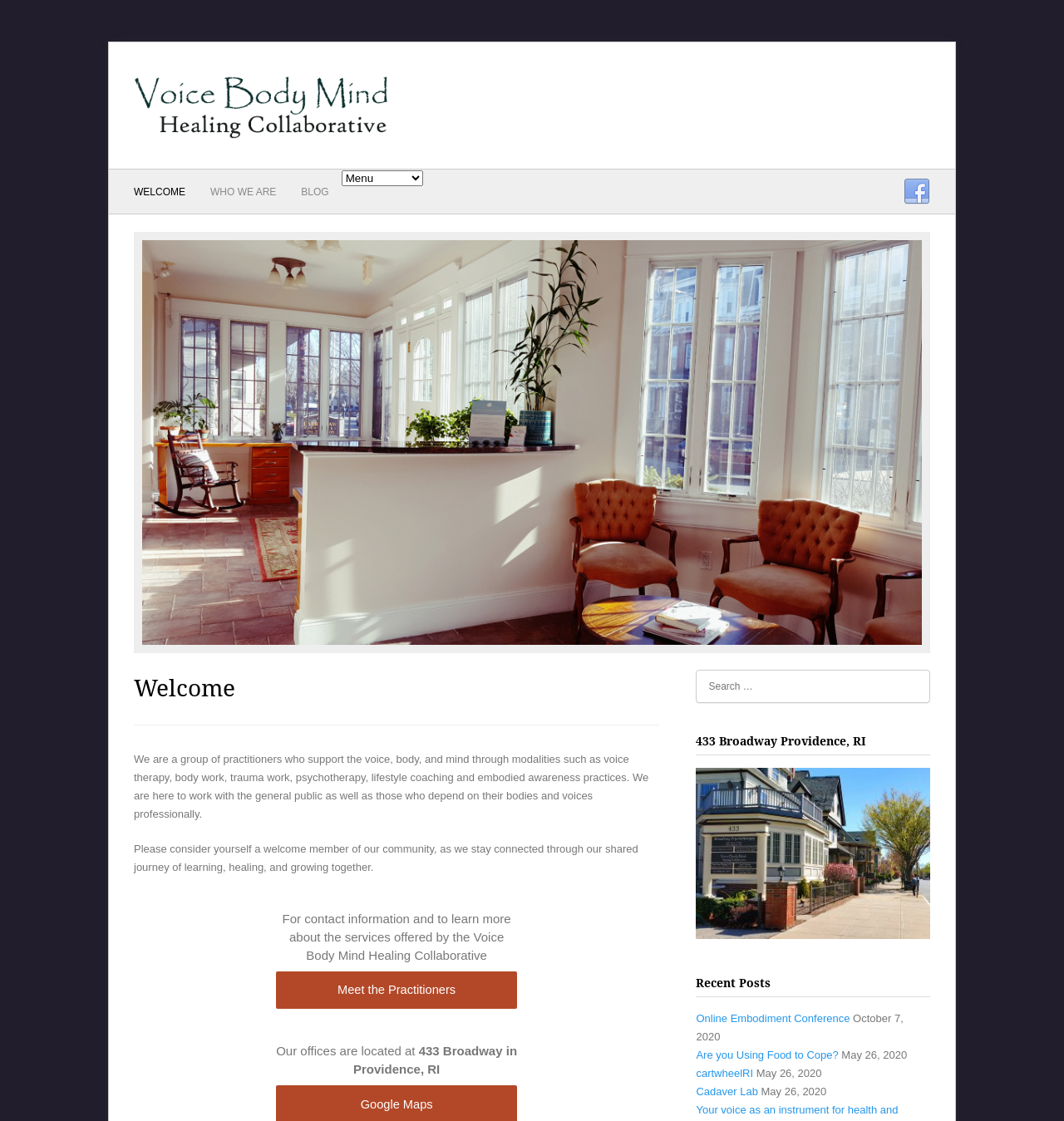Please identify the bounding box coordinates of the clickable area that will fulfill the following instruction: "Meet the Practitioners". The coordinates should be in the format of four float numbers between 0 and 1, i.e., [left, top, right, bottom].

[0.259, 0.866, 0.486, 0.9]